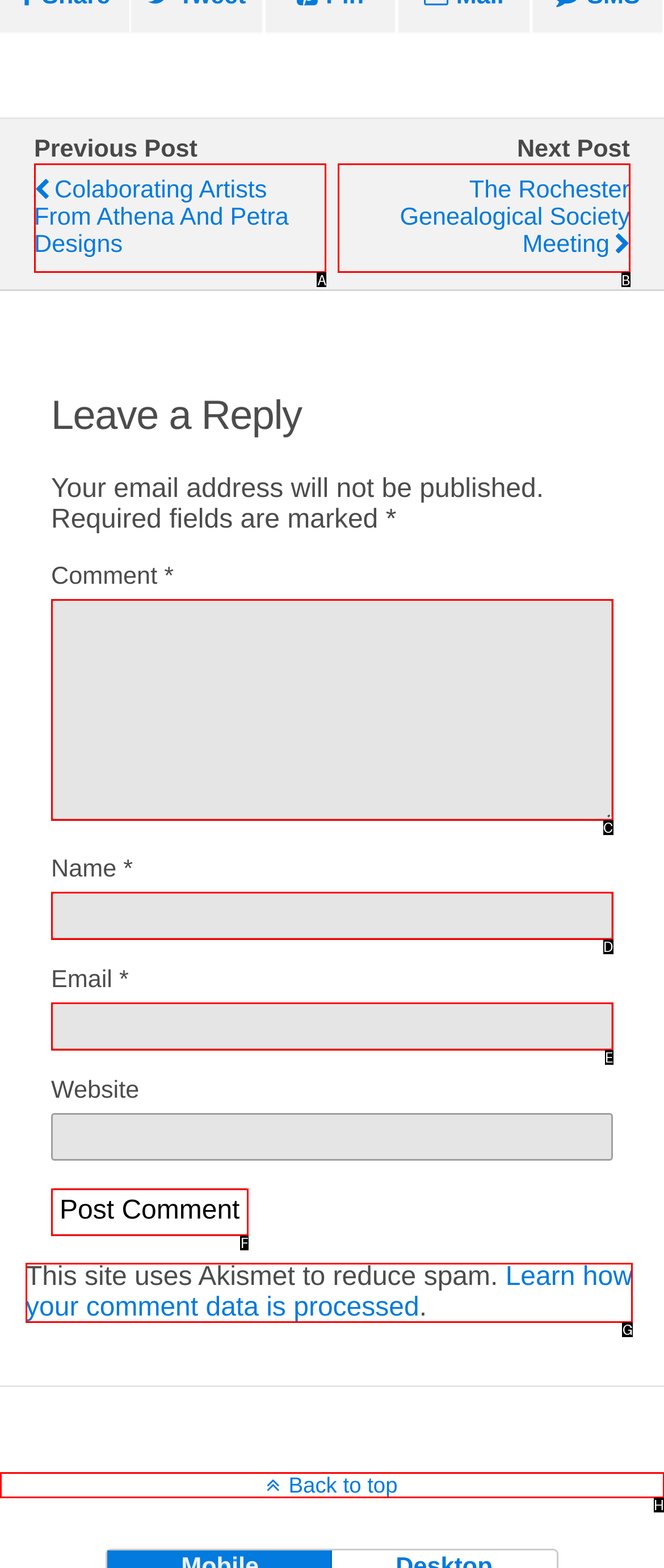Tell me which option I should click to complete the following task: Click on the post comment button Answer with the option's letter from the given choices directly.

F